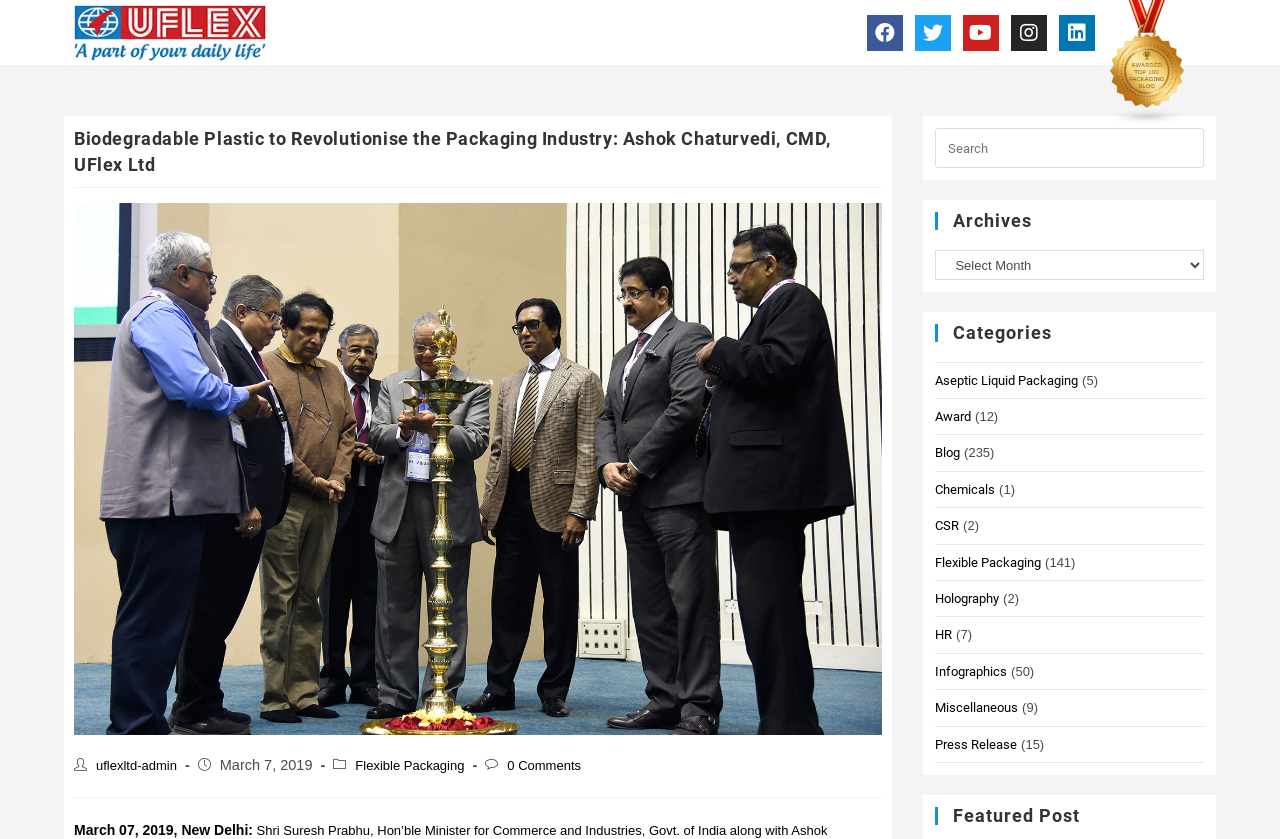Determine the bounding box coordinates of the element that should be clicked to execute the following command: "Search for something".

[0.731, 0.153, 0.941, 0.201]